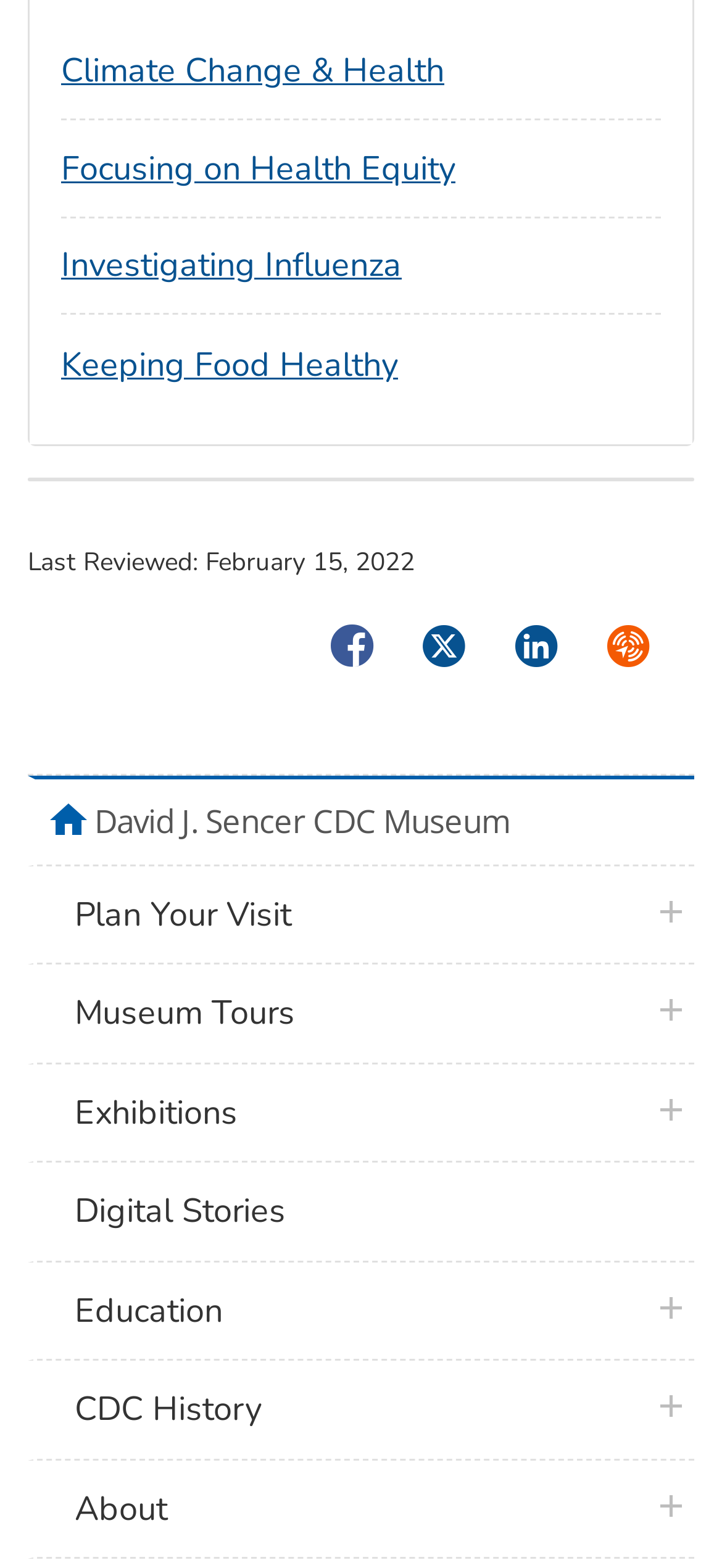Pinpoint the bounding box coordinates of the clickable element needed to complete the instruction: "Visit the Climate Change & Health page". The coordinates should be provided as four float numbers between 0 and 1: [left, top, right, bottom].

[0.085, 0.031, 0.615, 0.059]